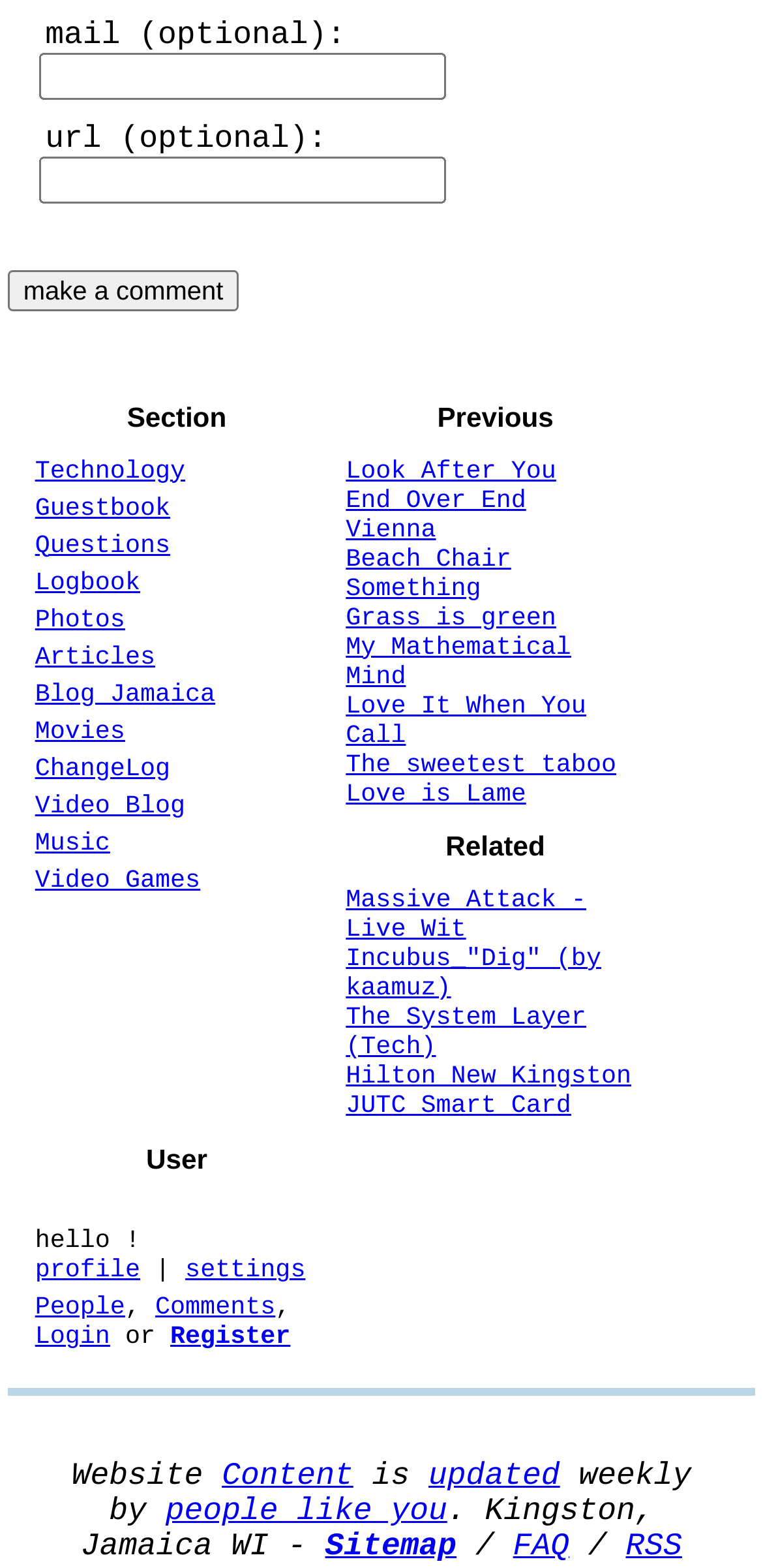How often is the website updated? Please answer the question using a single word or phrase based on the image.

Weekly